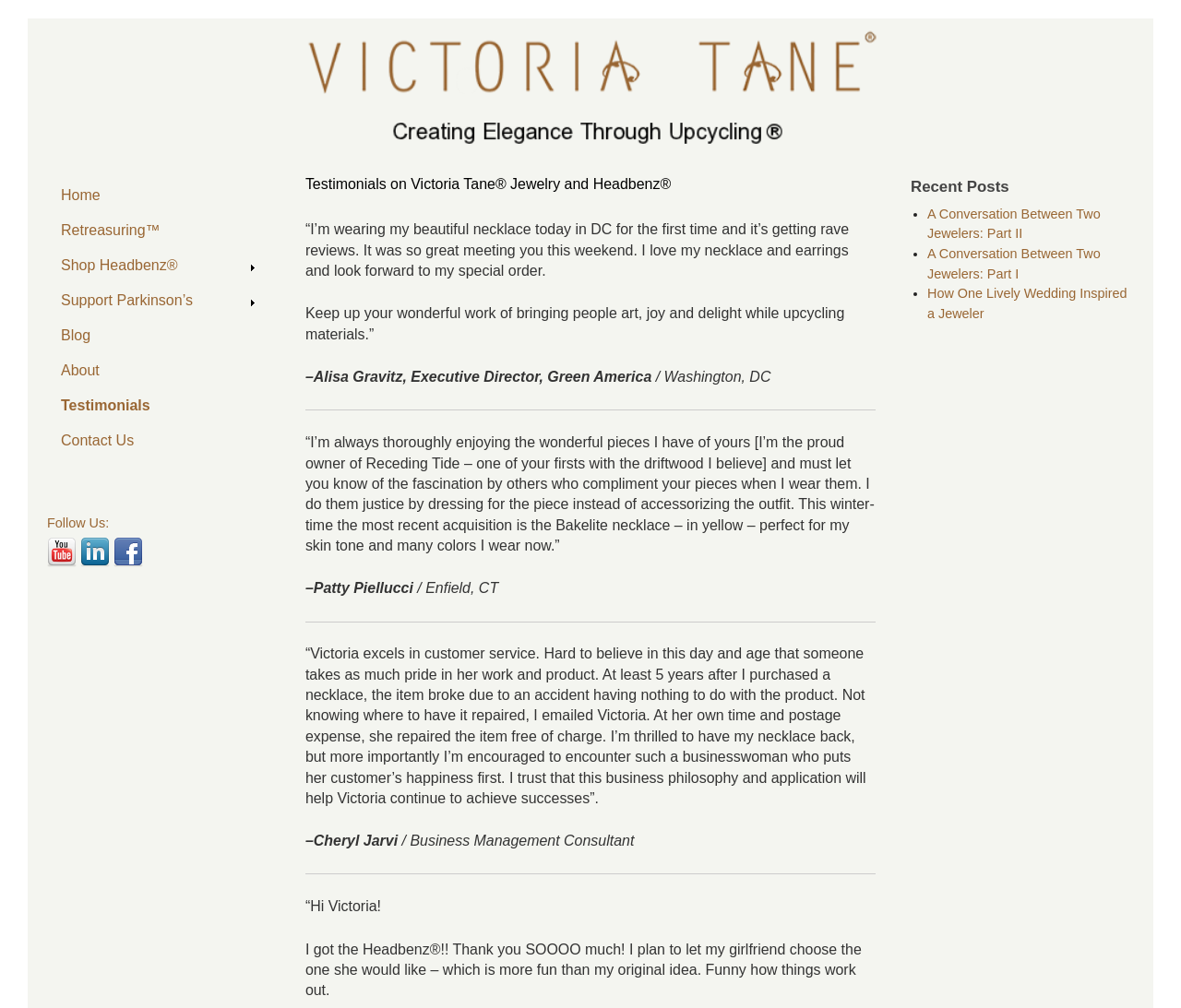Provide a brief response to the question using a single word or phrase: 
What is the relationship between Victoria Tane and Headbenz?

Victoria Tane is the creator of Headbenz